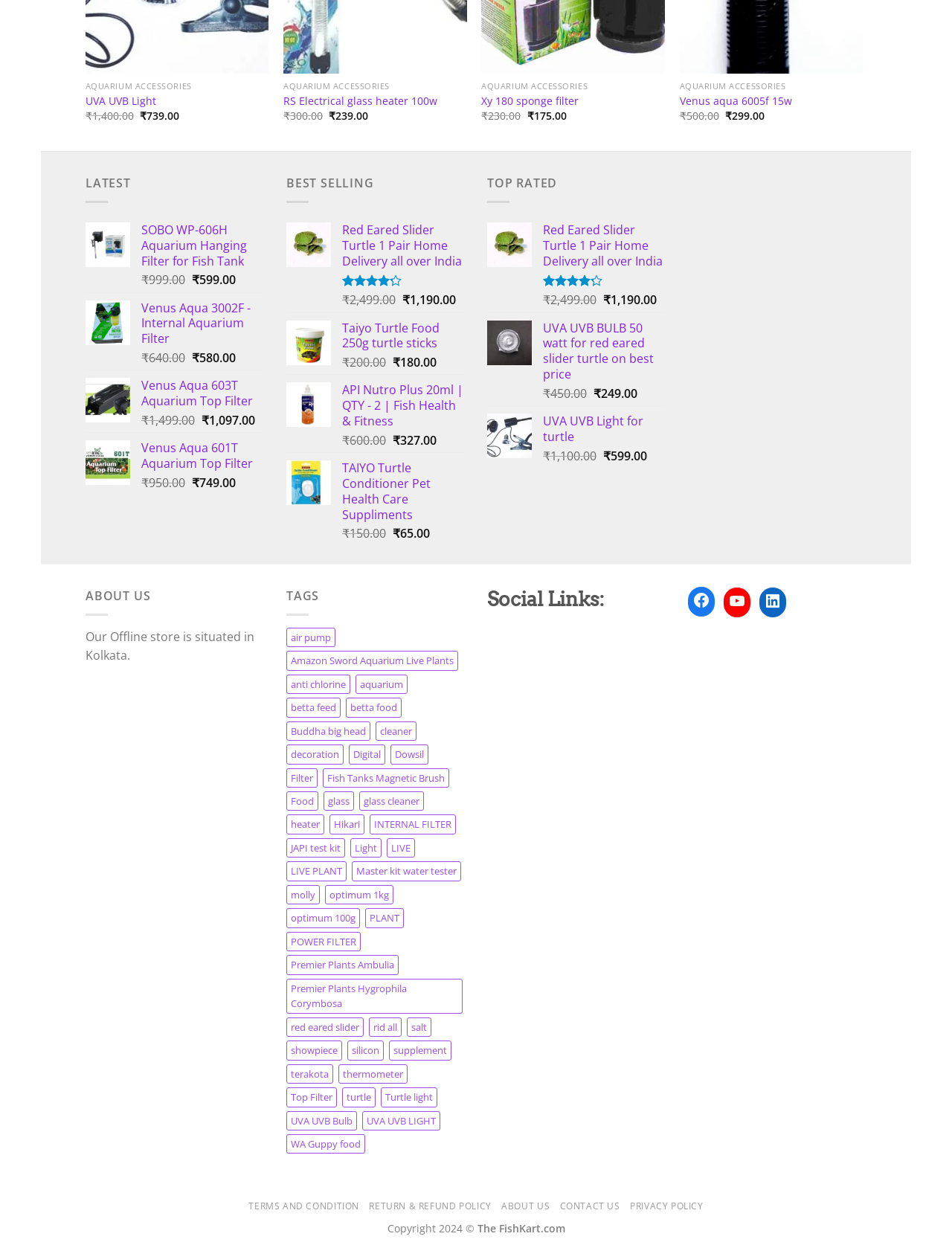How many products are listed under the BEST SELLING category?
Based on the visual information, provide a detailed and comprehensive answer.

I identified the 'BEST SELLING' category on the webpage and counted the number of products listed under it, which is 5.